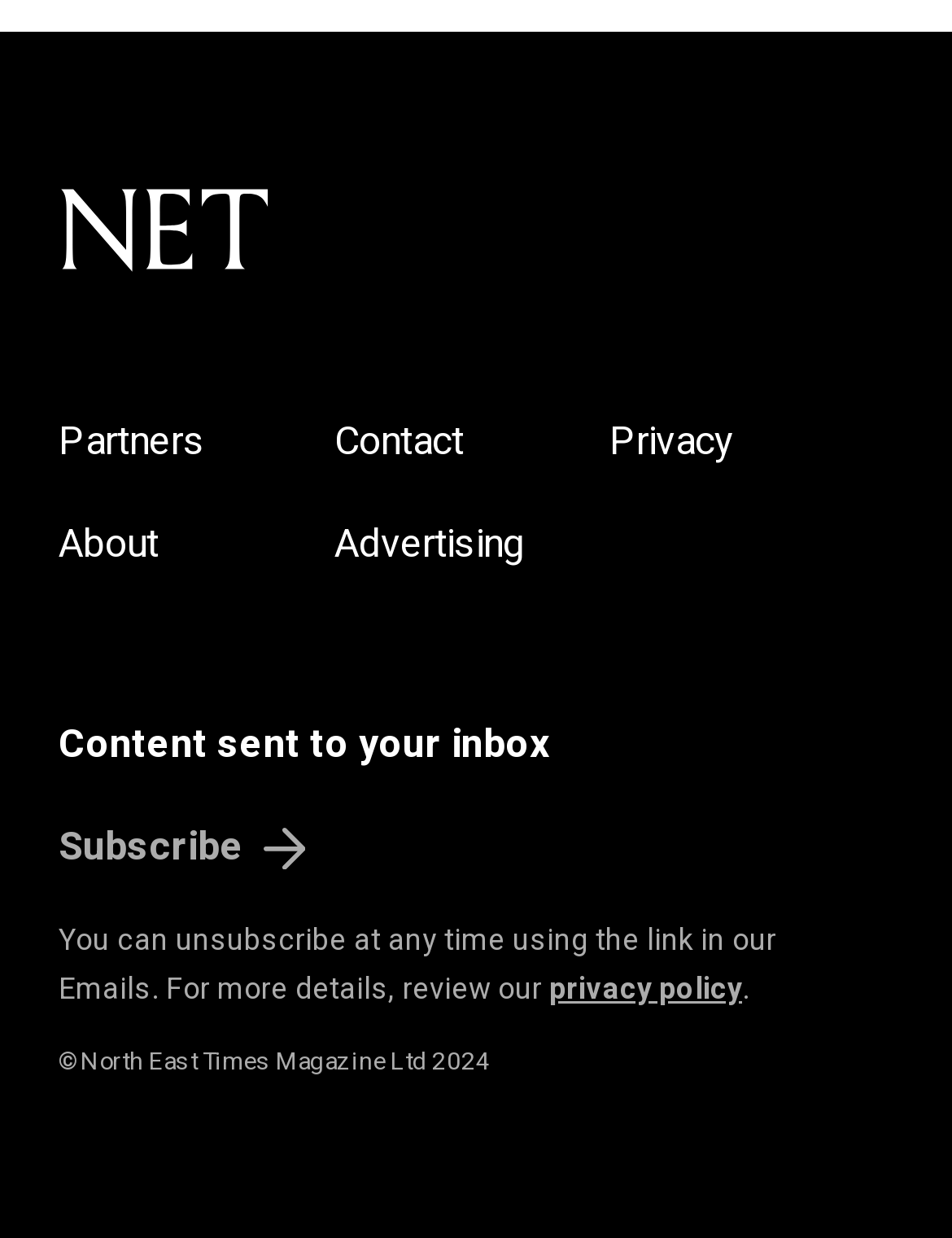Please respond to the question using a single word or phrase:
What is the purpose of the link at the top?

Return to the top